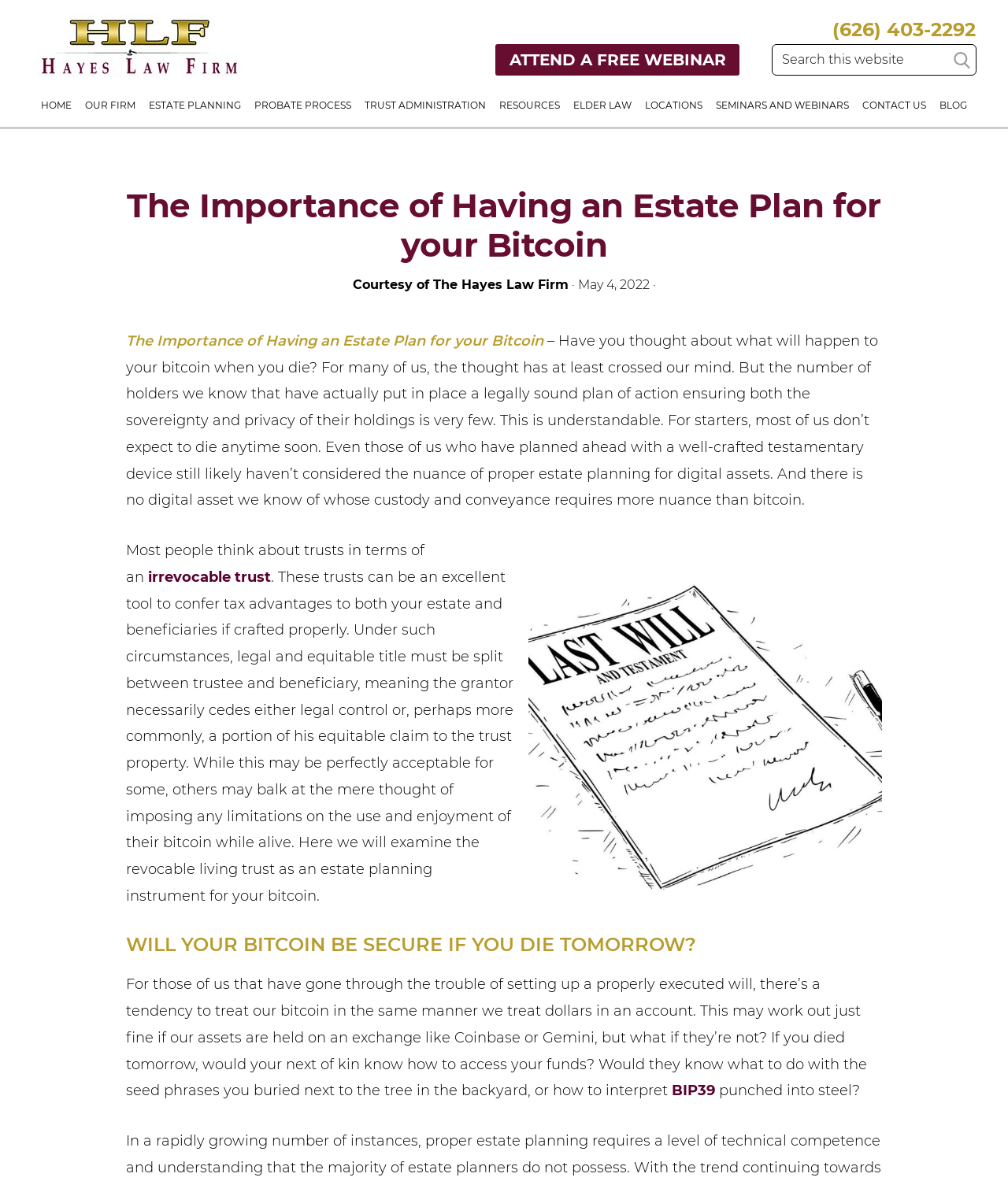What is the copyright year of the webpage?
Using the image as a reference, answer the question in detail.

I found the answer by looking at the bottom of the webpage, where the copyright information is displayed, including the year 2024.